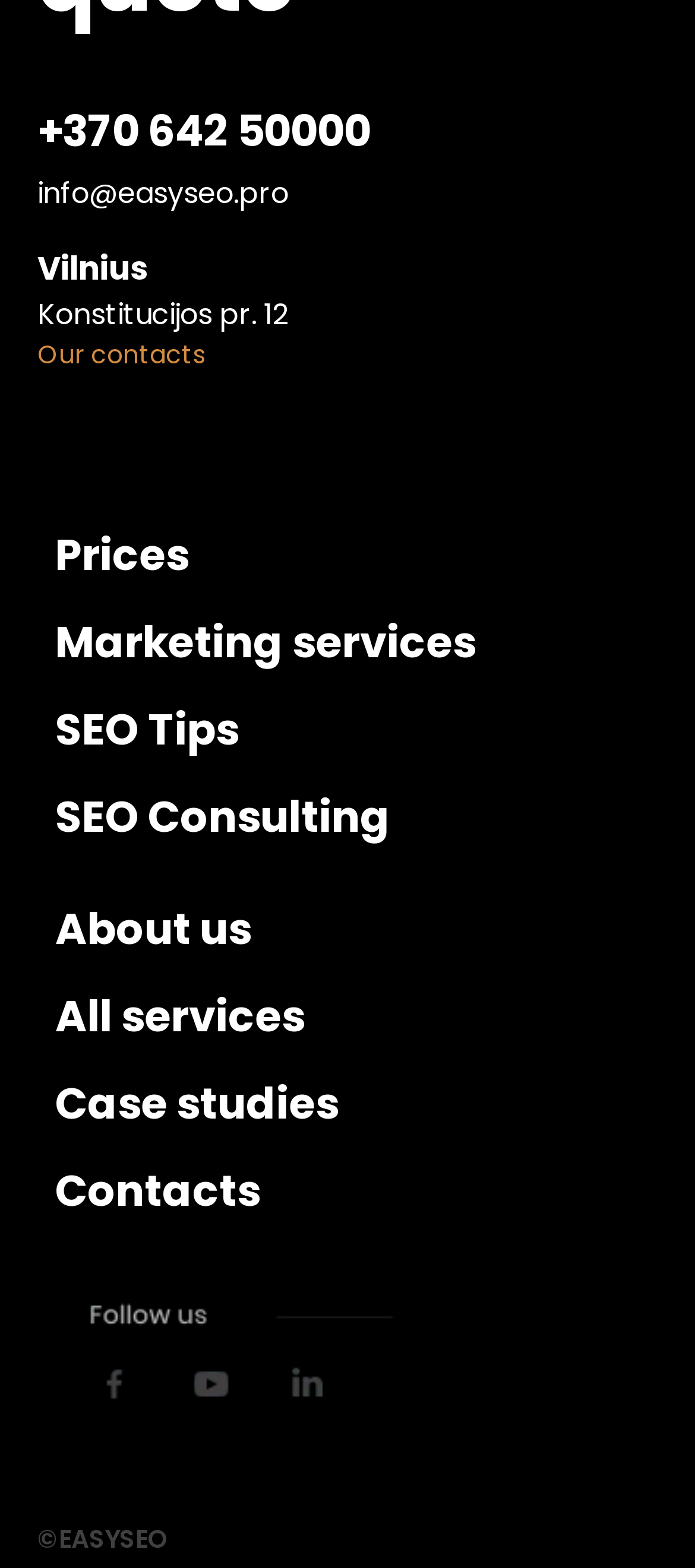Respond to the question with just a single word or phrase: 
What is the company's address?

Konstitucijos pr. 12